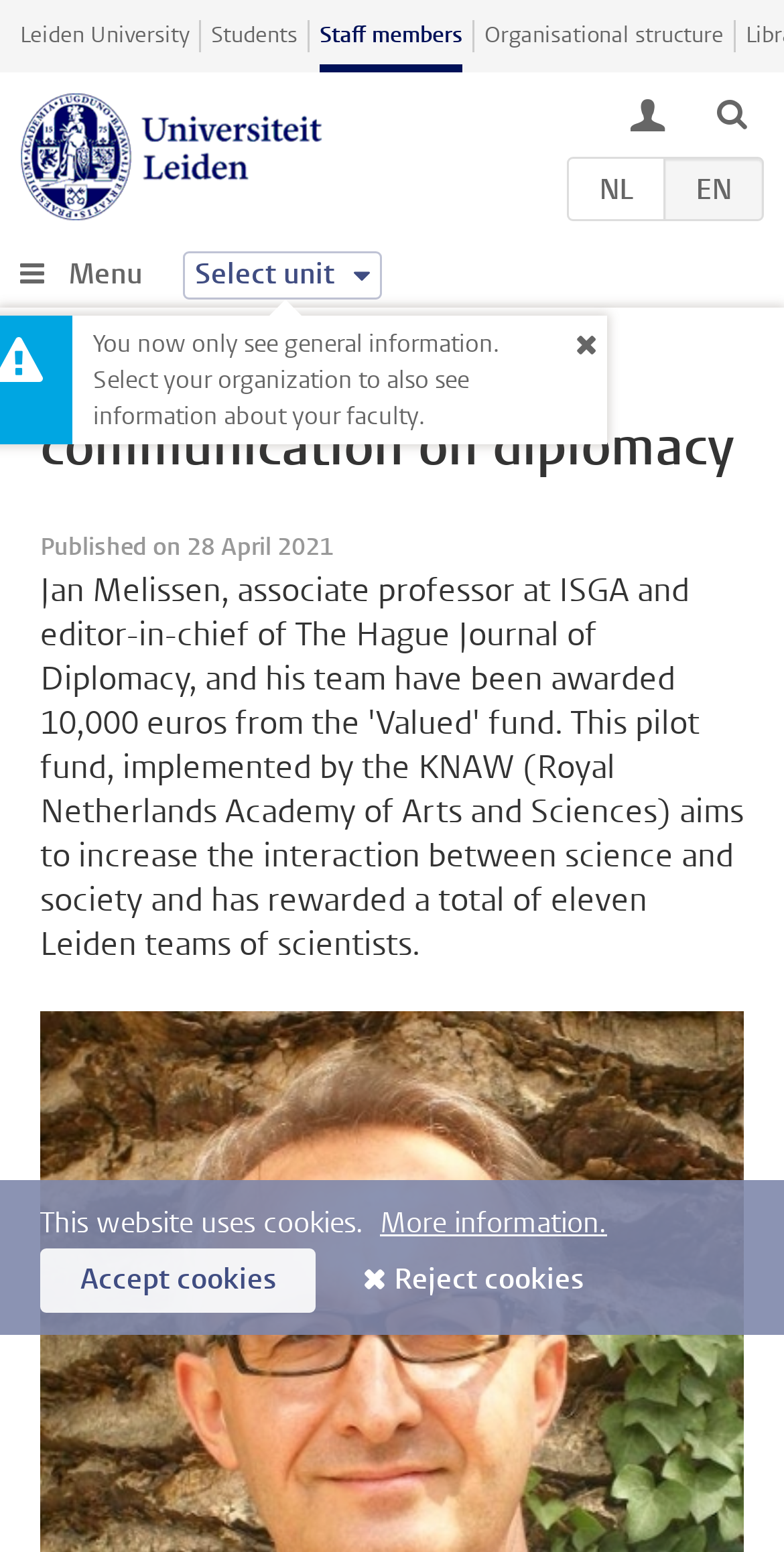Please locate the bounding box coordinates of the region I need to click to follow this instruction: "Go to Leiden University homepage".

[0.026, 0.013, 0.241, 0.034]